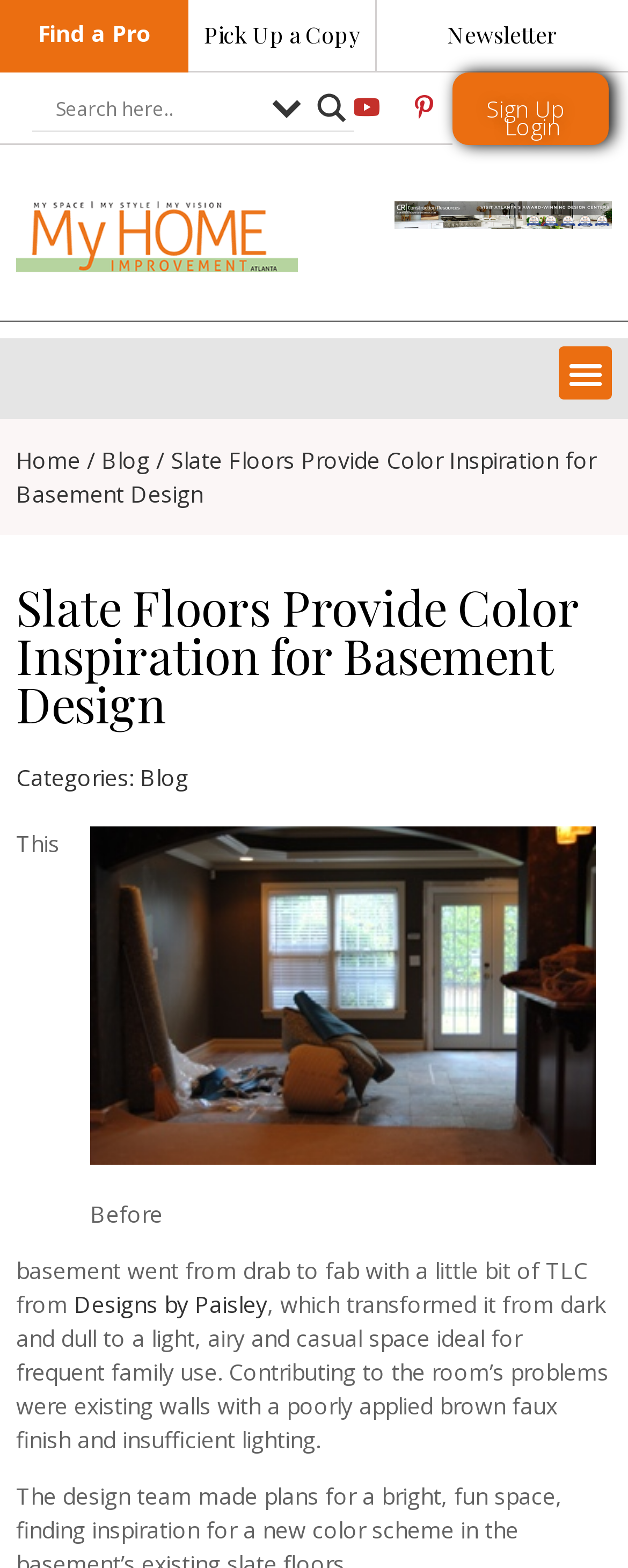Please indicate the bounding box coordinates of the element's region to be clicked to achieve the instruction: "Visit Facebook page". Provide the coordinates as four float numbers between 0 and 1, i.e., [left, top, right, bottom].

[0.455, 0.053, 0.532, 0.084]